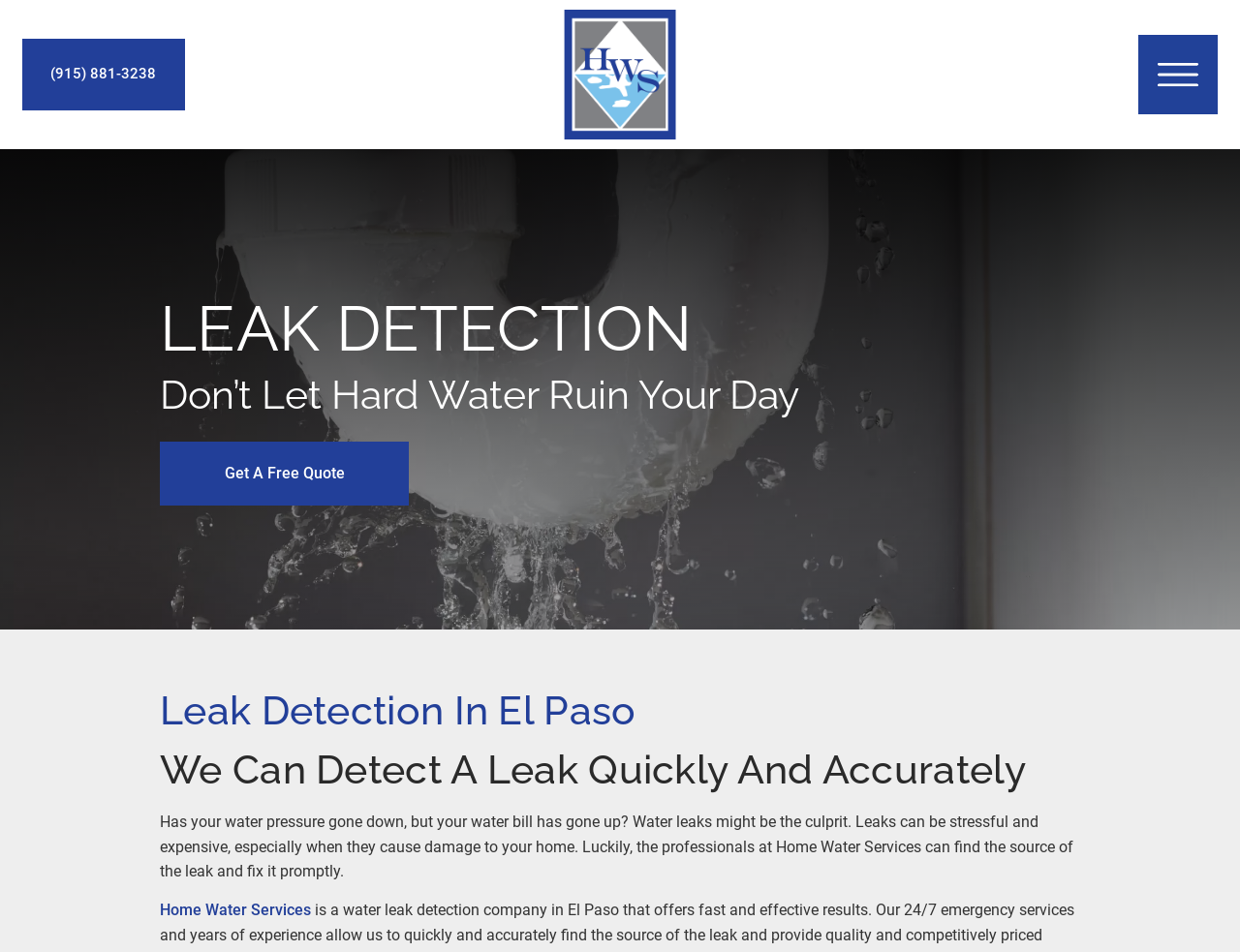Reply to the question with a single word or phrase:
What is the problem caused by water leaks?

Damage to your home